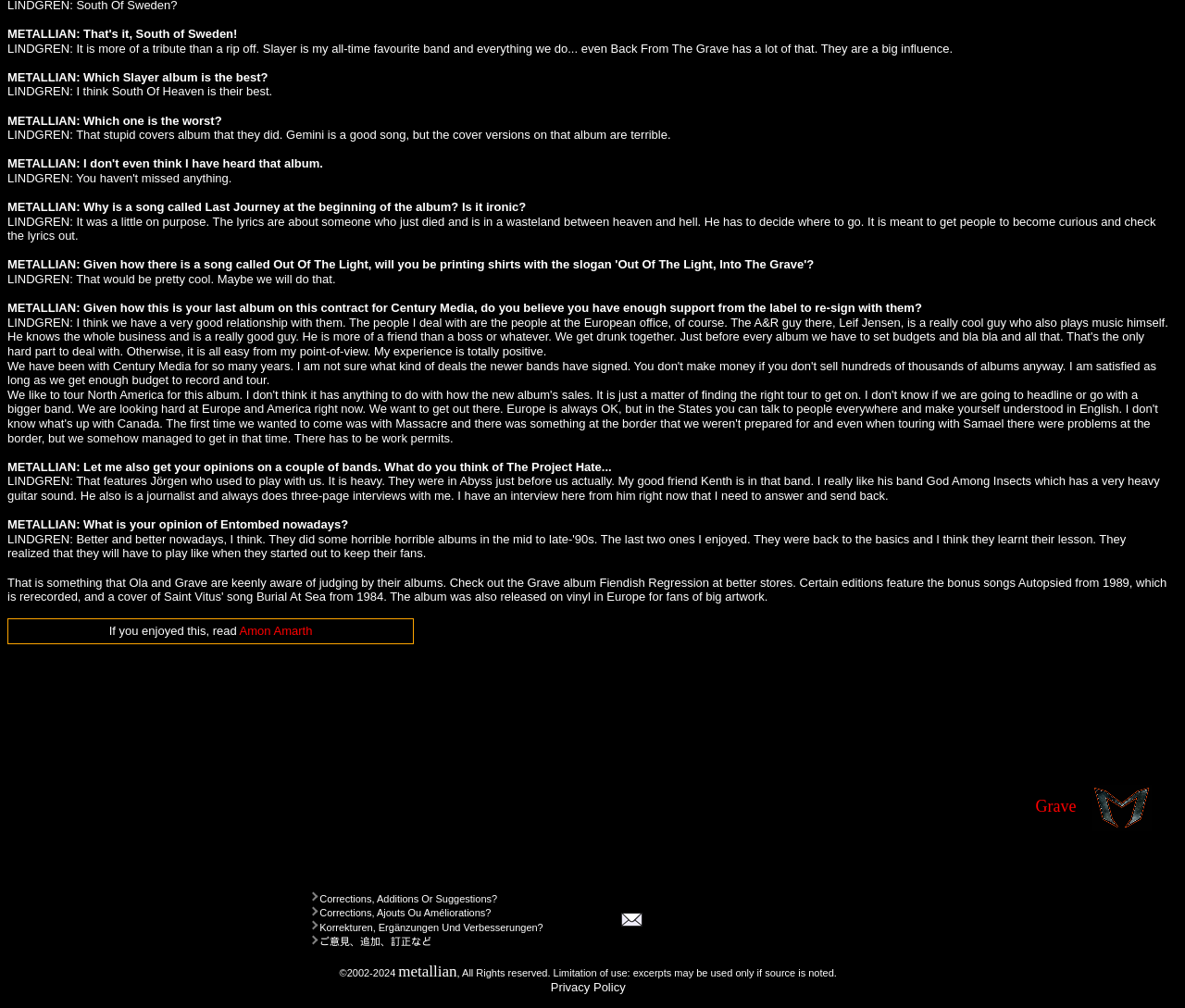Given the element description metallian, specify the bounding box coordinates of the corresponding UI element in the format (top-left x, top-left y, bottom-right x, bottom-right y). All values must be between 0 and 1.

[0.336, 0.955, 0.386, 0.972]